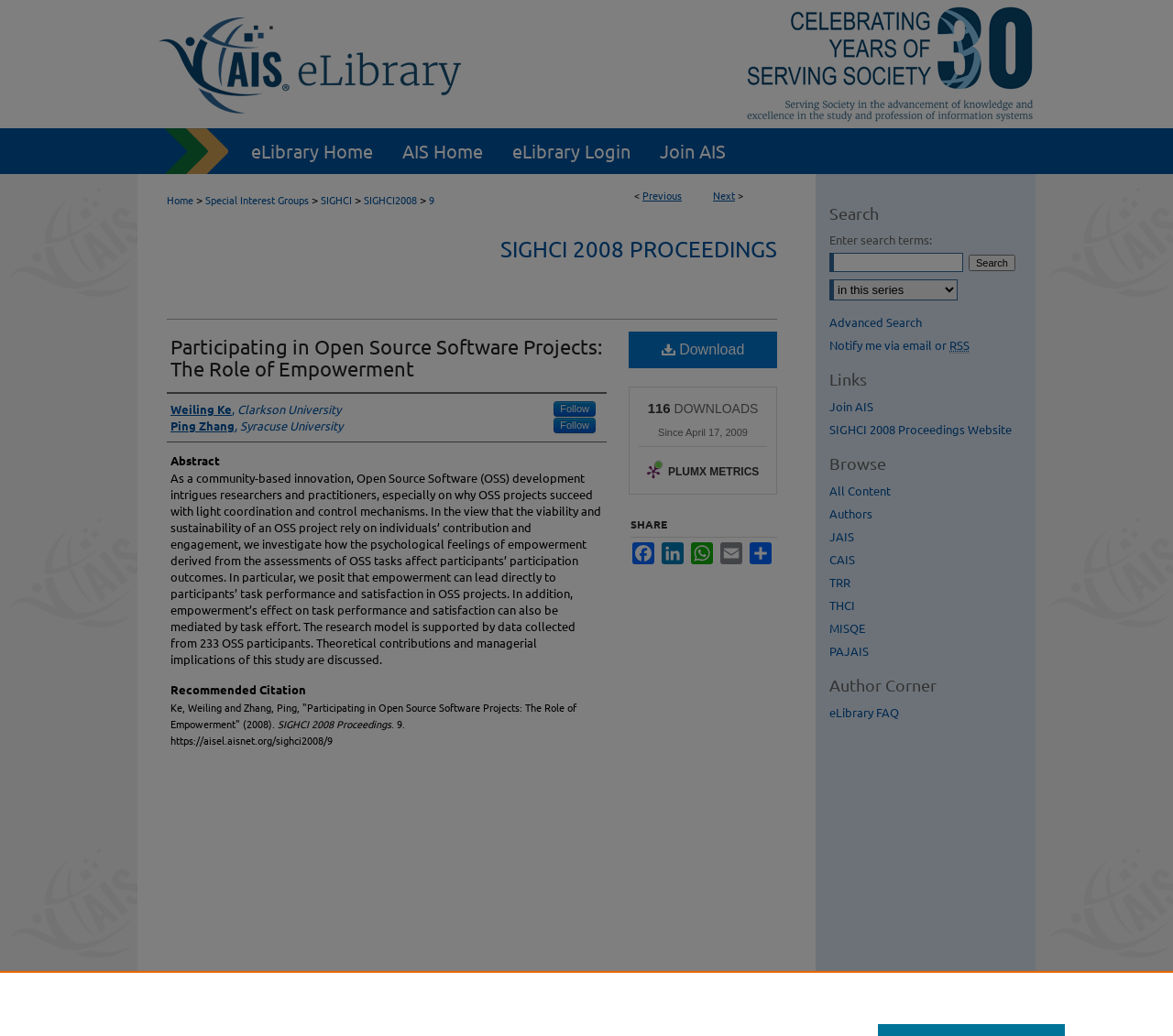Identify and provide the bounding box coordinates of the UI element described: "SIGHCI 2008 Proceedings Website". The coordinates should be formatted as [left, top, right, bottom], with each number being a float between 0 and 1.

[0.707, 0.407, 0.883, 0.422]